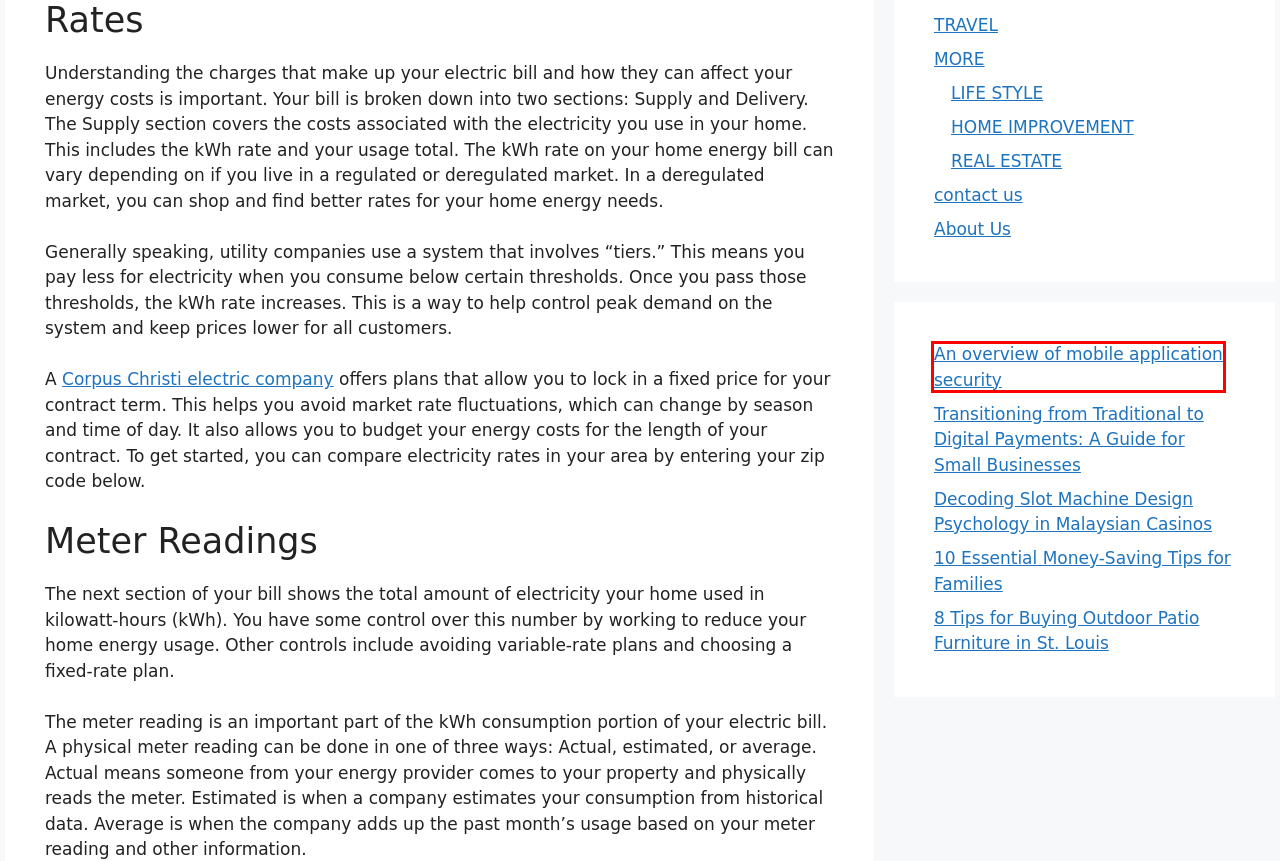Take a look at the provided webpage screenshot featuring a red bounding box around an element. Select the most appropriate webpage description for the page that loads after clicking on the element inside the red bounding box. Here are the candidates:
A. TECHNOLOGY - Learn Tipss
B. Decoding Slot Machine Design Psychology in Malaysian Casinos - Learn Tipss
C. An overview of mobile application security - Learn Tipss
D. 8 Tips for Buying Outdoor Patio Furniture in St. Louis - Learn Tipss
E. 10 Essential Money-Saving Tips for Families - Learn Tipss
F. contact us - Learn Tipss
G. Compare All Corpus Christi Electricity Rates & Plans | BKV Energy
H. Transitioning from Traditional to Digital Payments: A Guide for Small Businesses - Learn Tipss

C